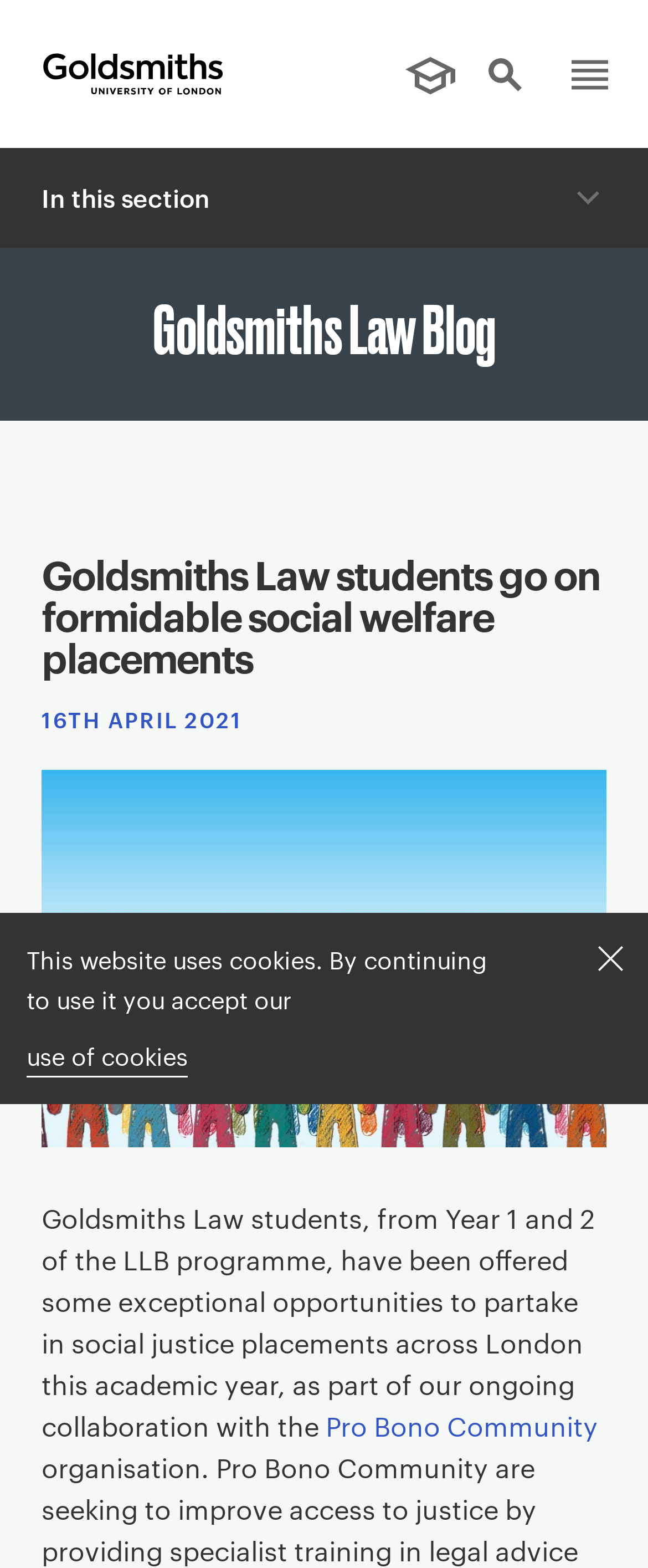What is the name of the university?
Utilize the image to construct a detailed and well-explained answer.

I determined the answer by looking at the link 'Goldsmiths - University of London' at the top of the webpage, which suggests that the webpage is affiliated with Goldsmiths University.